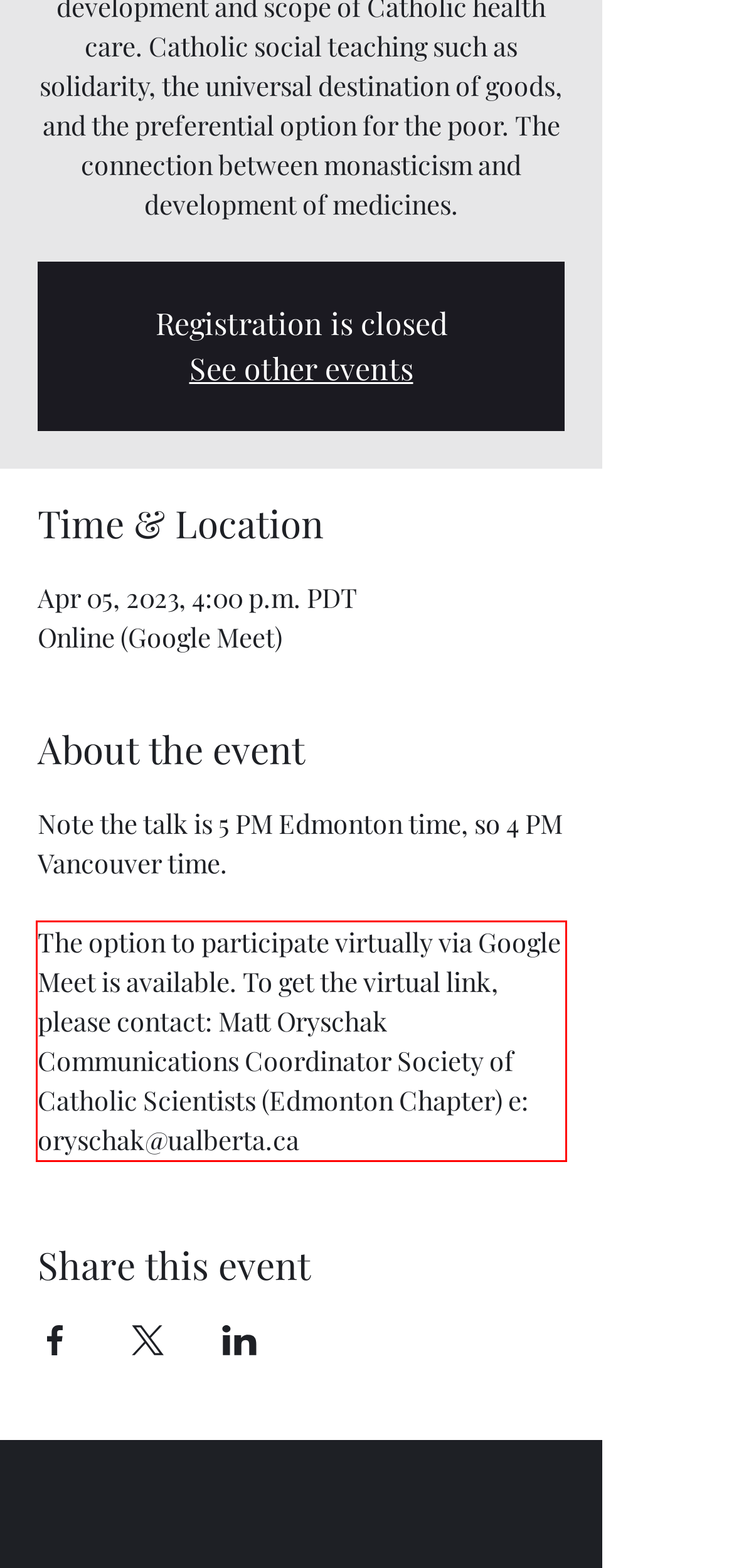You have a screenshot of a webpage with a red bounding box. Identify and extract the text content located inside the red bounding box.

The option to participate virtually via Google Meet is available. To get the virtual link, please contact: Matt Oryschak Communications Coordinator Society of Catholic Scientists (Edmonton Chapter) e: oryschak@ualberta.ca